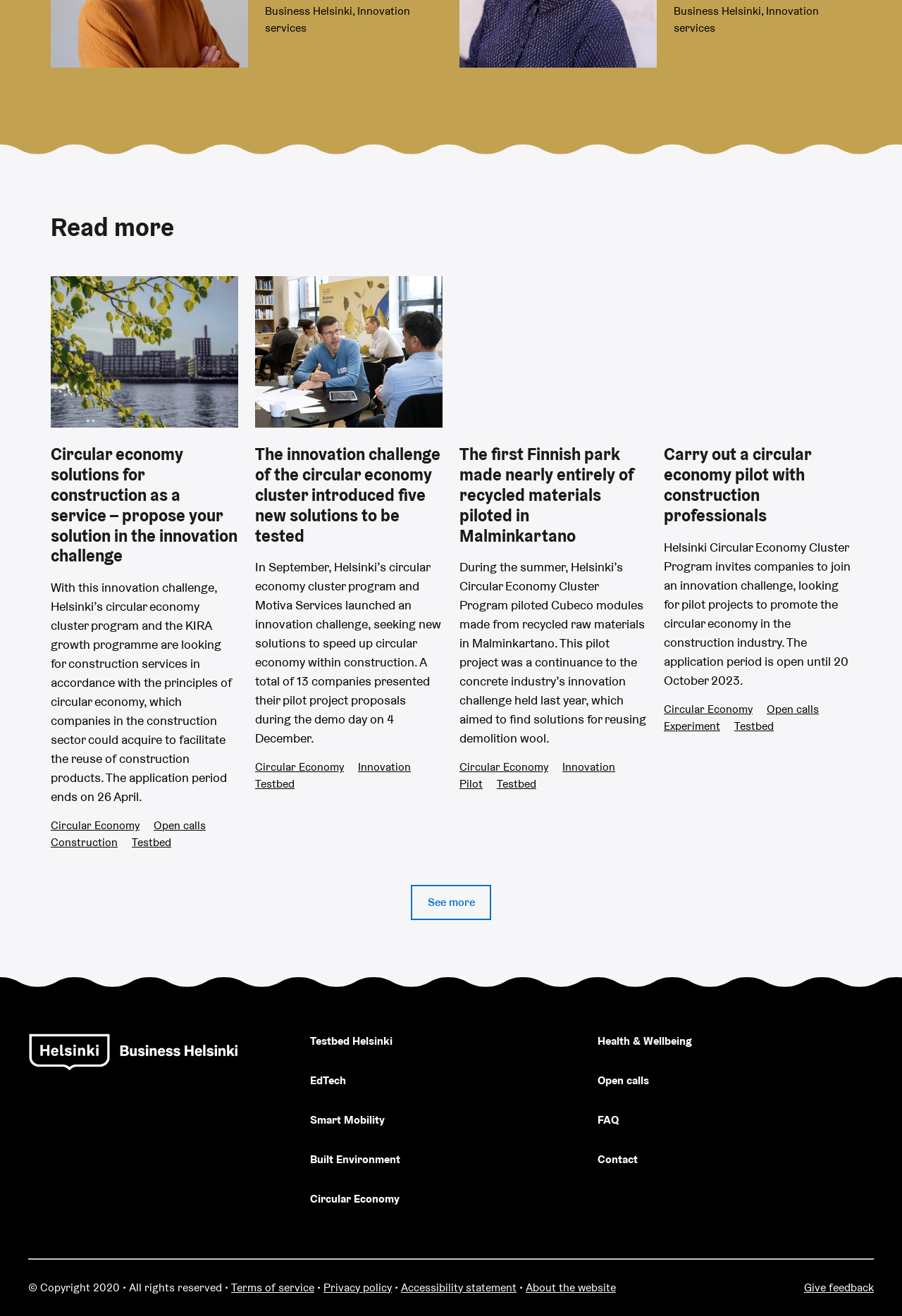Please provide a comprehensive response to the question below by analyzing the image: 
What is the main topic of the webpage?

Based on the webpage content, I can see that the main topic is circular economy, as there are multiple articles and links related to circular economy solutions, innovation challenges, and pilot projects.